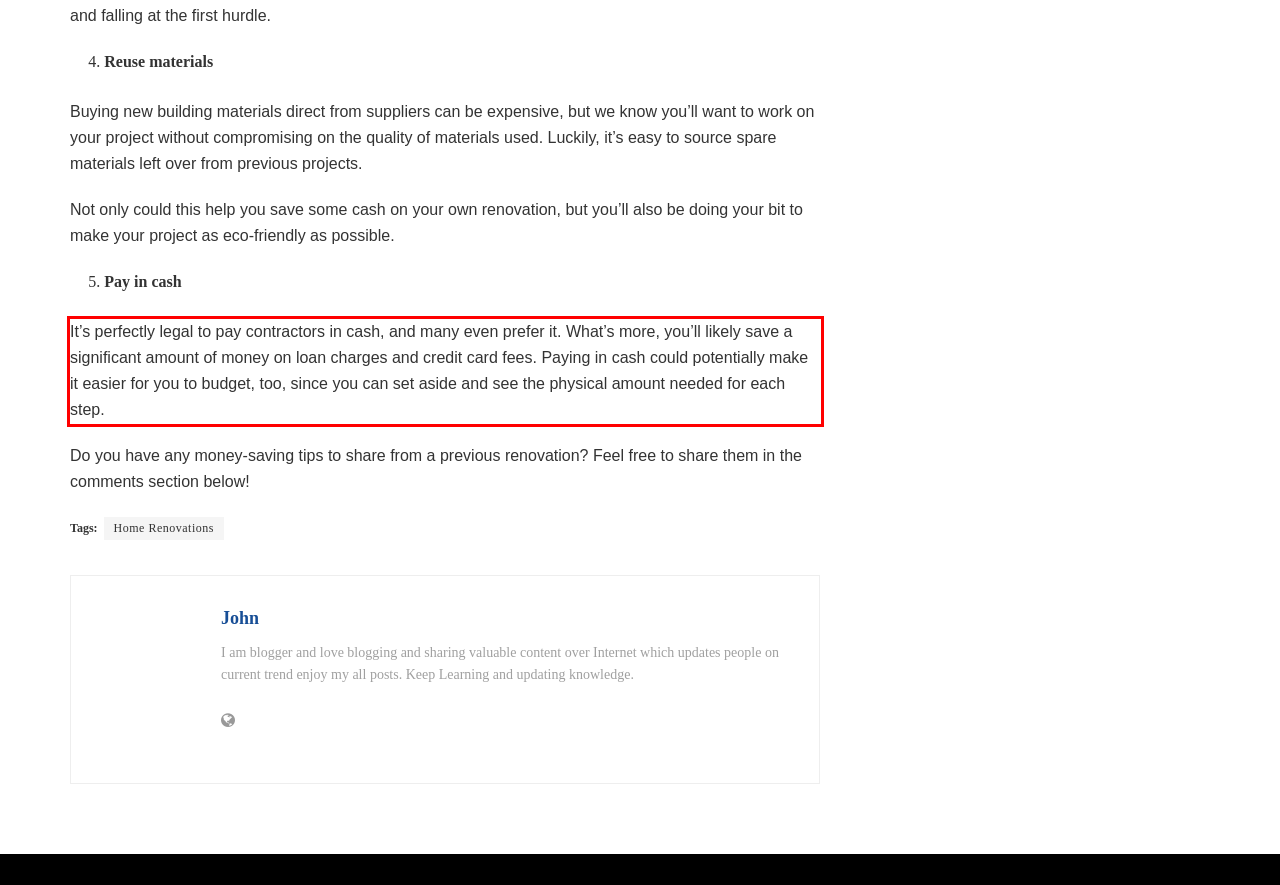Locate the red bounding box in the provided webpage screenshot and use OCR to determine the text content inside it.

It’s perfectly legal to pay contractors in cash, and many even prefer it. What’s more, you’ll likely save a significant amount of money on loan charges and credit card fees. Paying in cash could potentially make it easier for you to budget, too, since you can set aside and see the physical amount needed for each step.